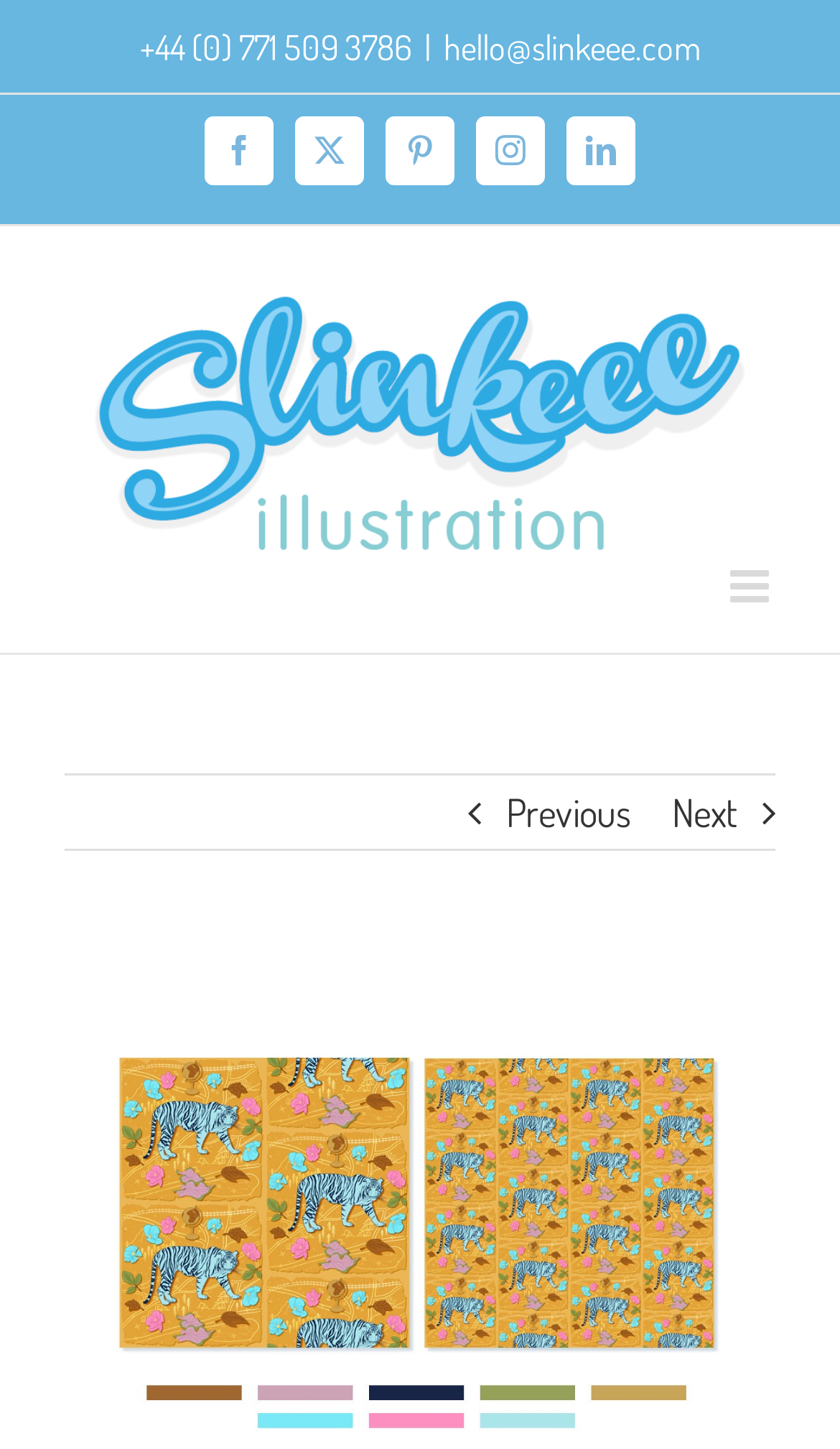Use a single word or phrase to answer the question:
What are the navigation buttons?

Previous and Next